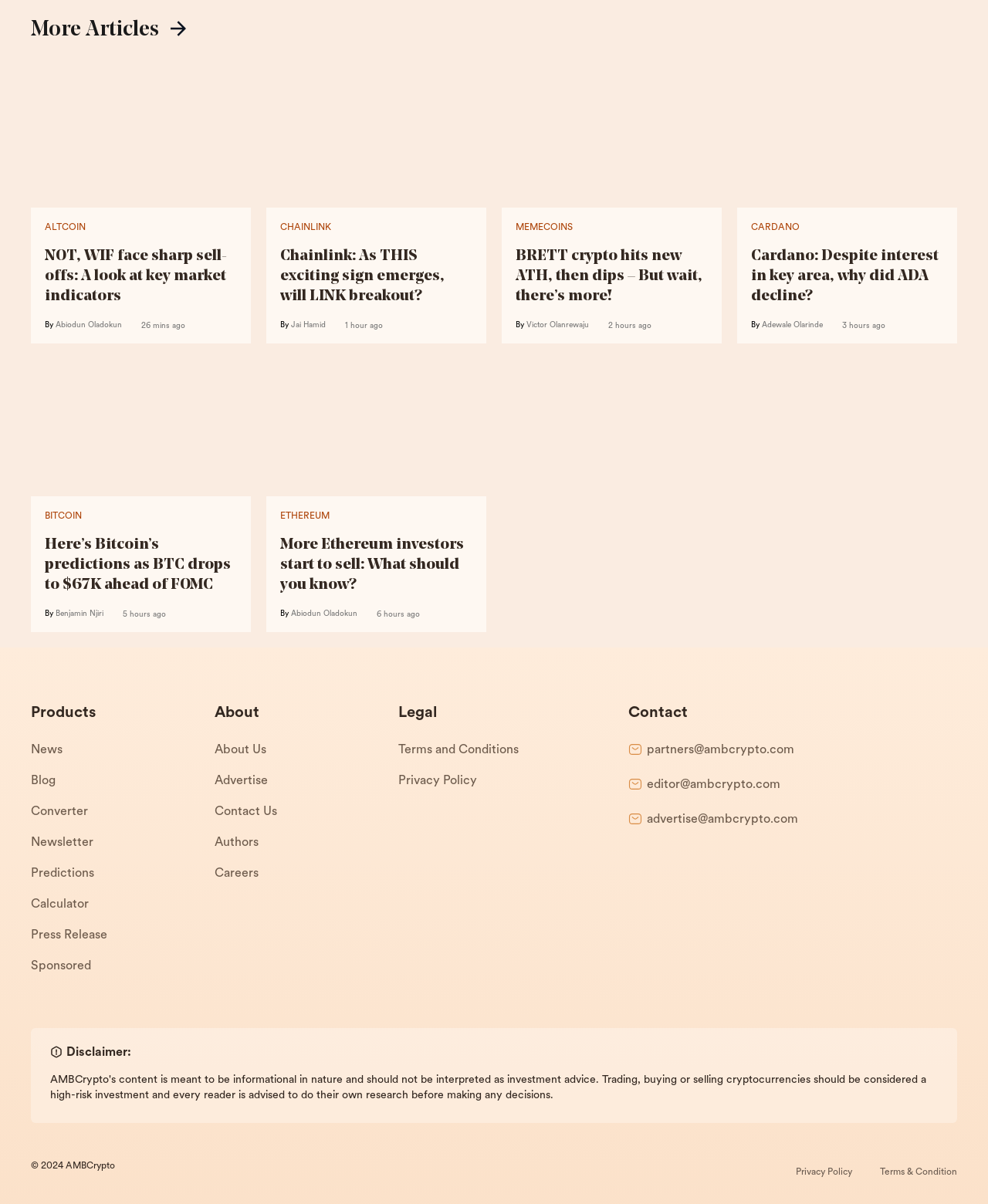Determine the bounding box coordinates of the clickable element to complete this instruction: "Click on the 'More Articles' heading". Provide the coordinates in the format of four float numbers between 0 and 1, [left, top, right, bottom].

[0.031, 0.014, 0.969, 0.036]